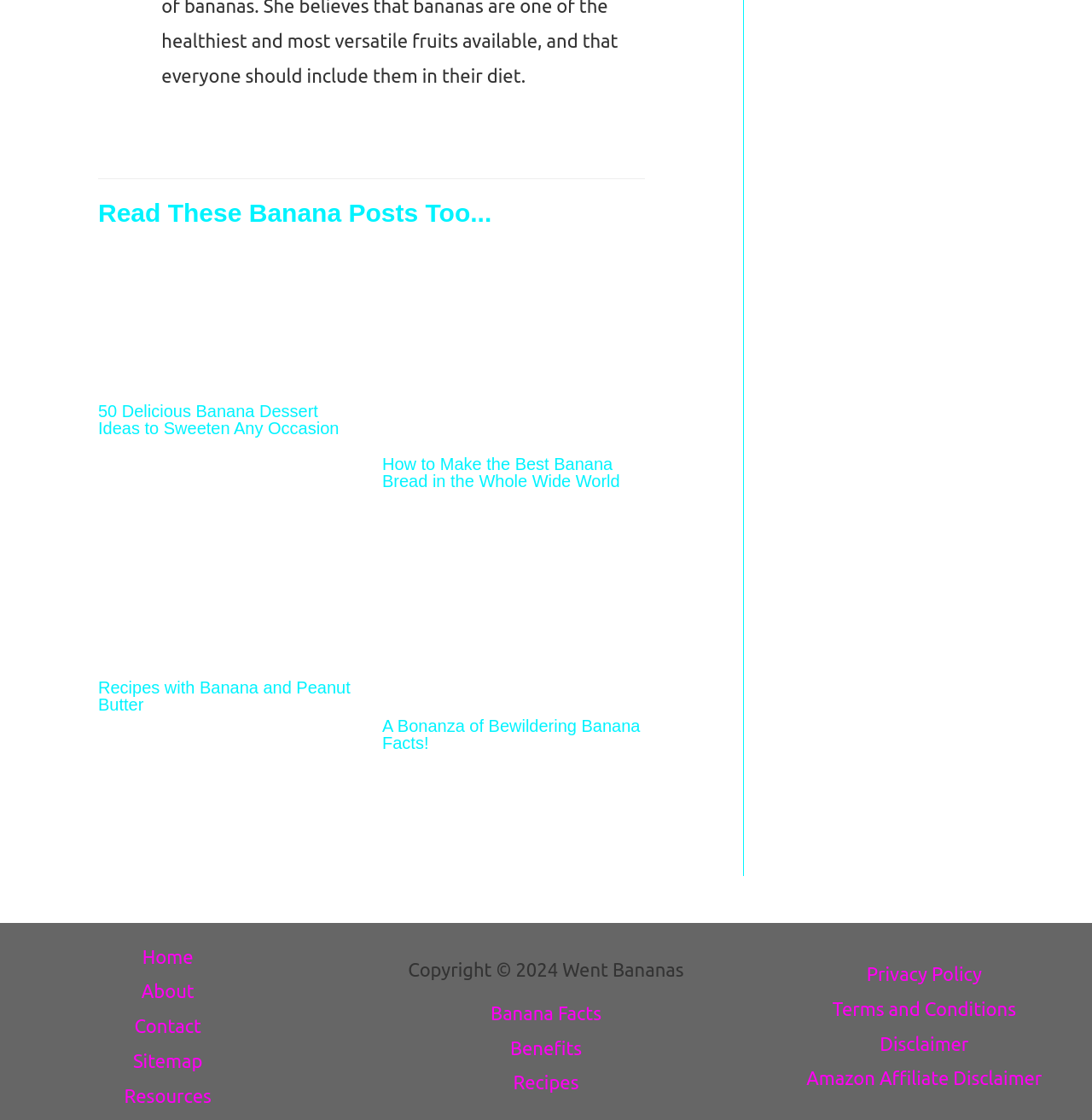Refer to the image and provide an in-depth answer to the question: 
What is the title of the first article?

I found the title of the first article by looking at the heading element with the text '50 Delicious Banana Dessert Ideas to Sweeten Any Occasion' inside the first article element.